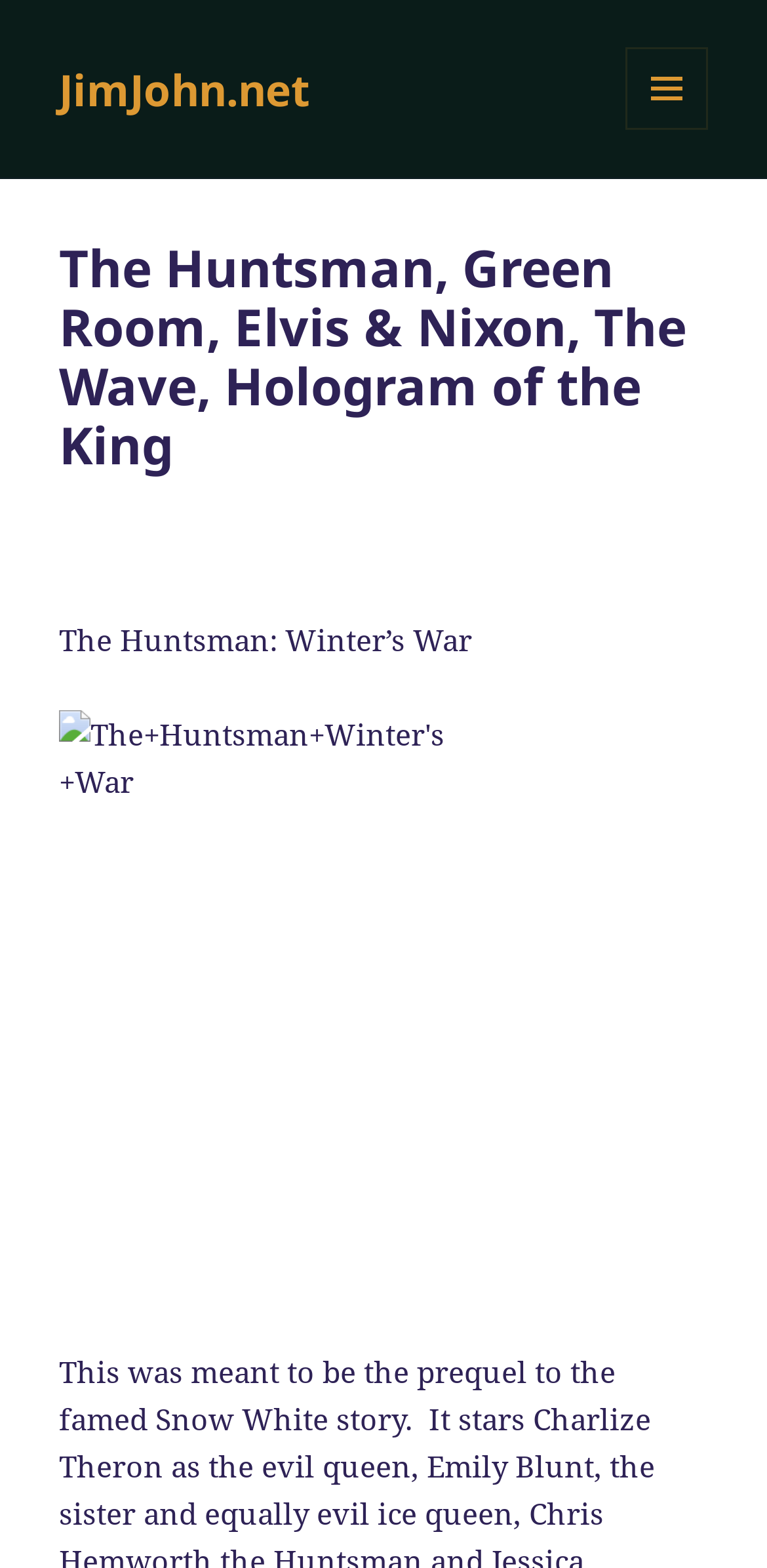How many movies are listed on this webpage?
Use the screenshot to answer the question with a single word or phrase.

At least 5